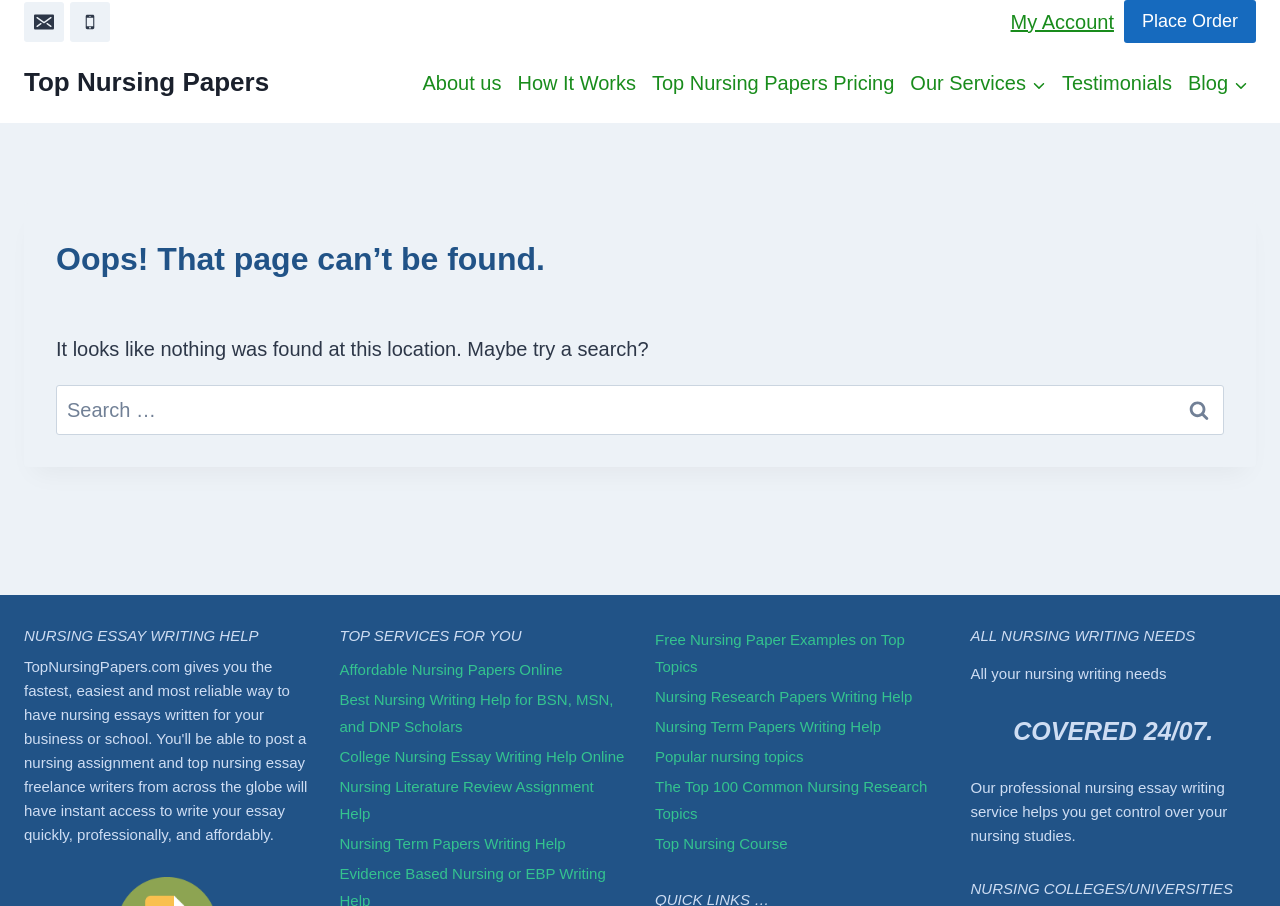What is the theme of the links listed under 'TOP SERVICES FOR YOU'?
Give a single word or phrase answer based on the content of the image.

Nursing essay writing help